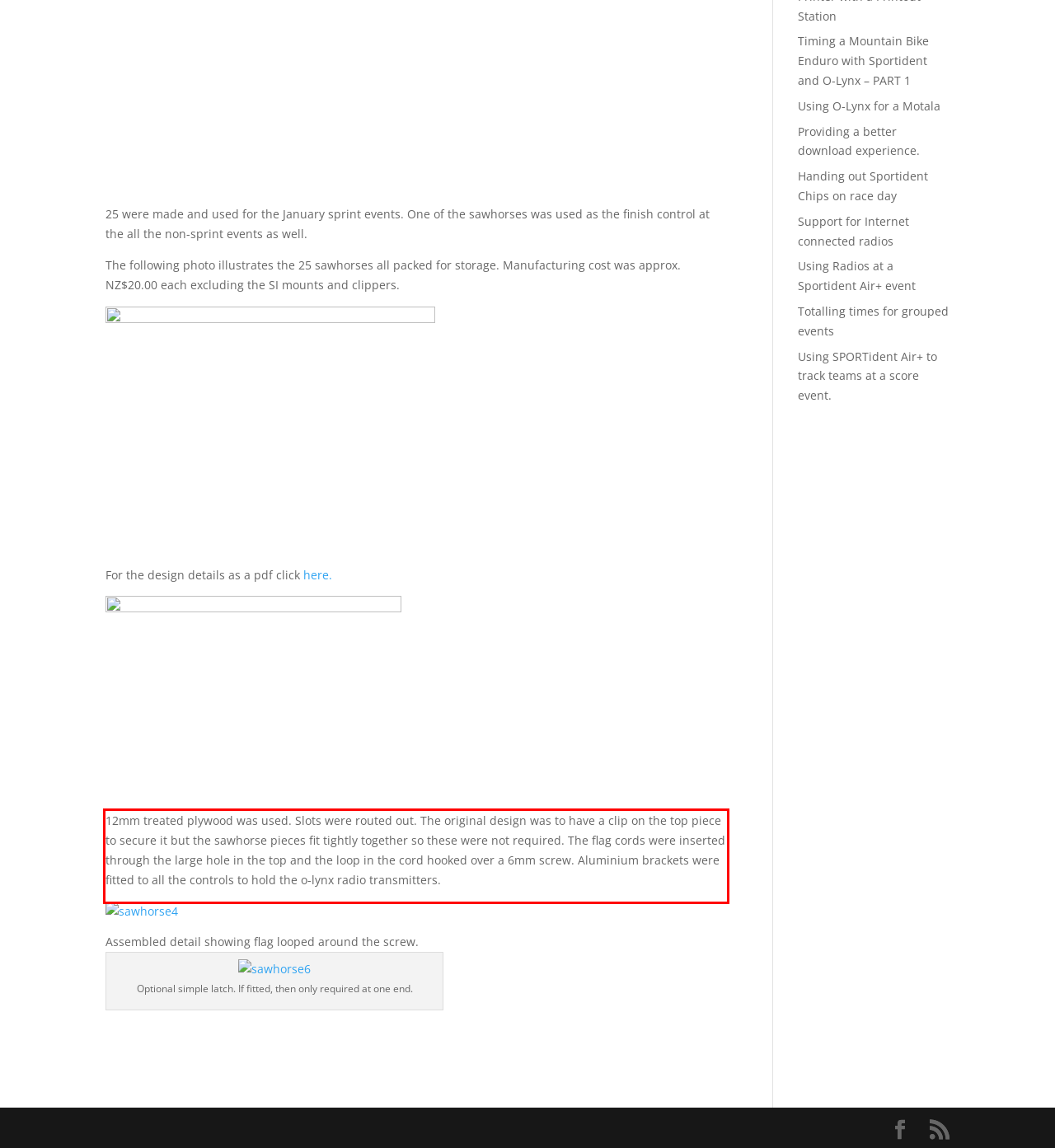Examine the screenshot of the webpage, locate the red bounding box, and perform OCR to extract the text contained within it.

12mm treated plywood was used. Slots were routed out. The original design was to have a clip on the top piece to secure it but the sawhorse pieces fit tightly together so these were not required. The flag cords were inserted through the large hole in the top and the loop in the cord hooked over a 6mm screw. Aluminium brackets were fitted to all the controls to hold the o-lynx radio transmitters.